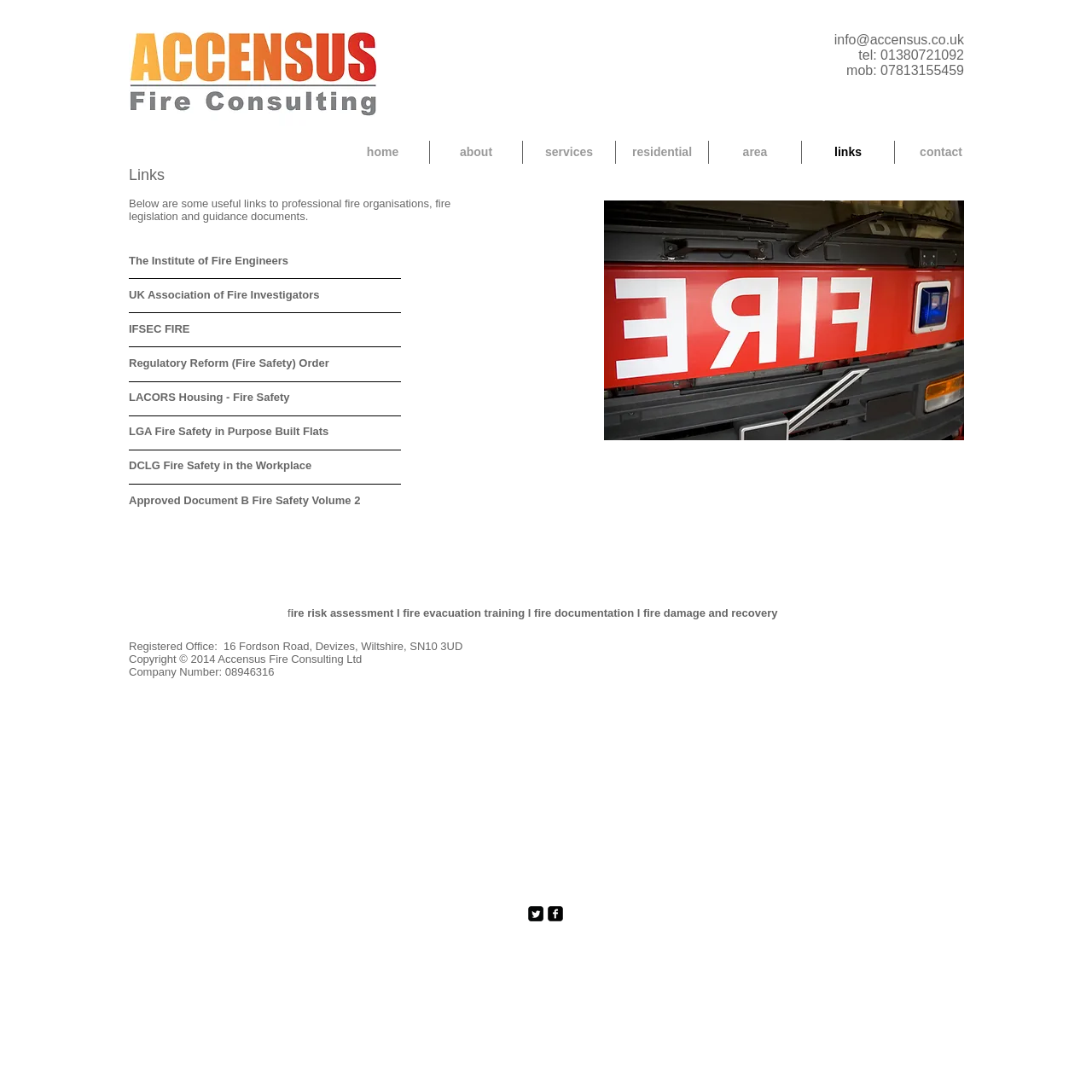Please answer the following question using a single word or phrase: 
What is the address of the registered office?

16 Fordson Road, Devizes, Wiltshire, SN10 3UD